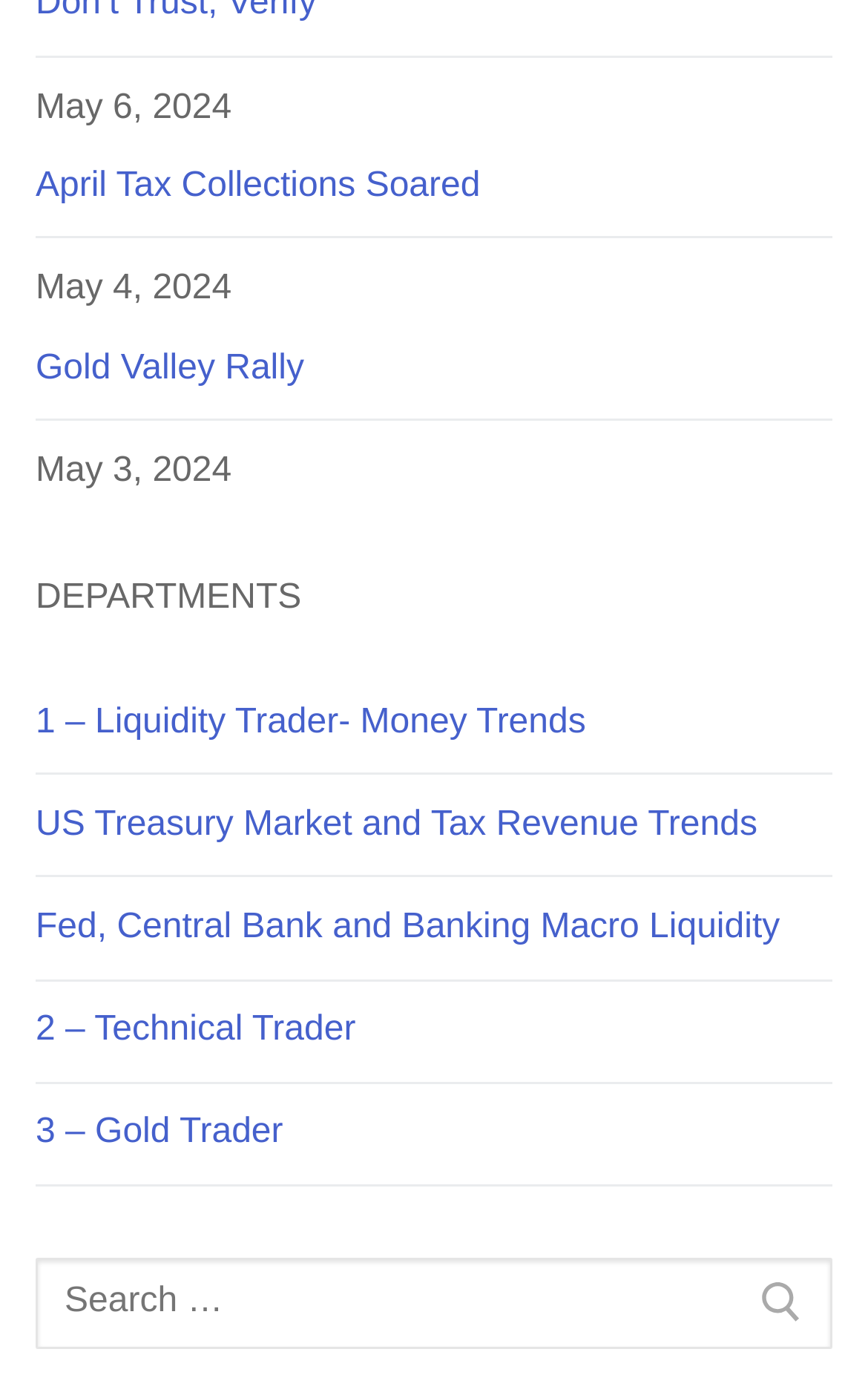Given the element description "April Tax Collections Soared" in the screenshot, predict the bounding box coordinates of that UI element.

[0.041, 0.115, 0.959, 0.174]